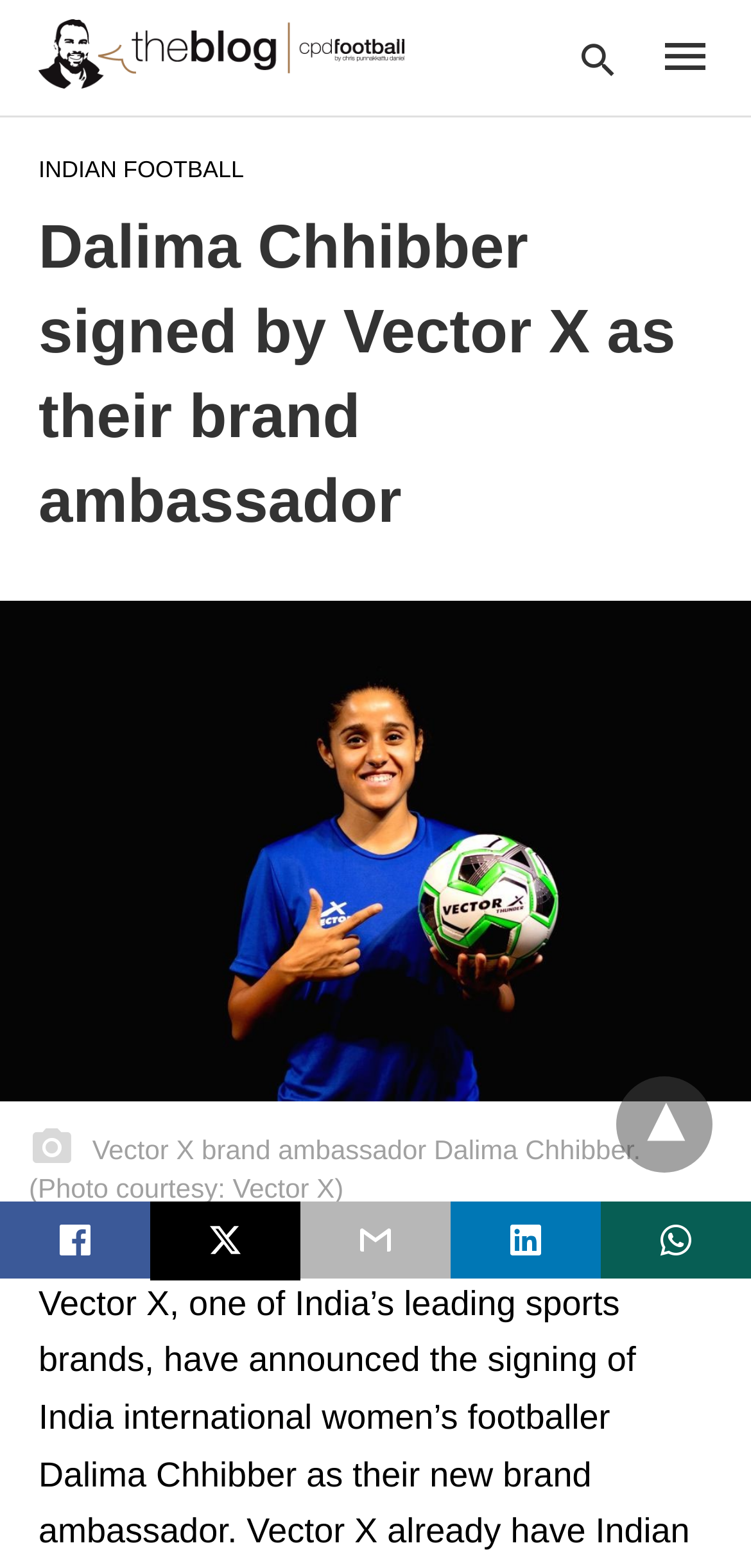Please identify the coordinates of the bounding box that should be clicked to fulfill this instruction: "visit indian football page".

[0.051, 0.099, 0.325, 0.117]